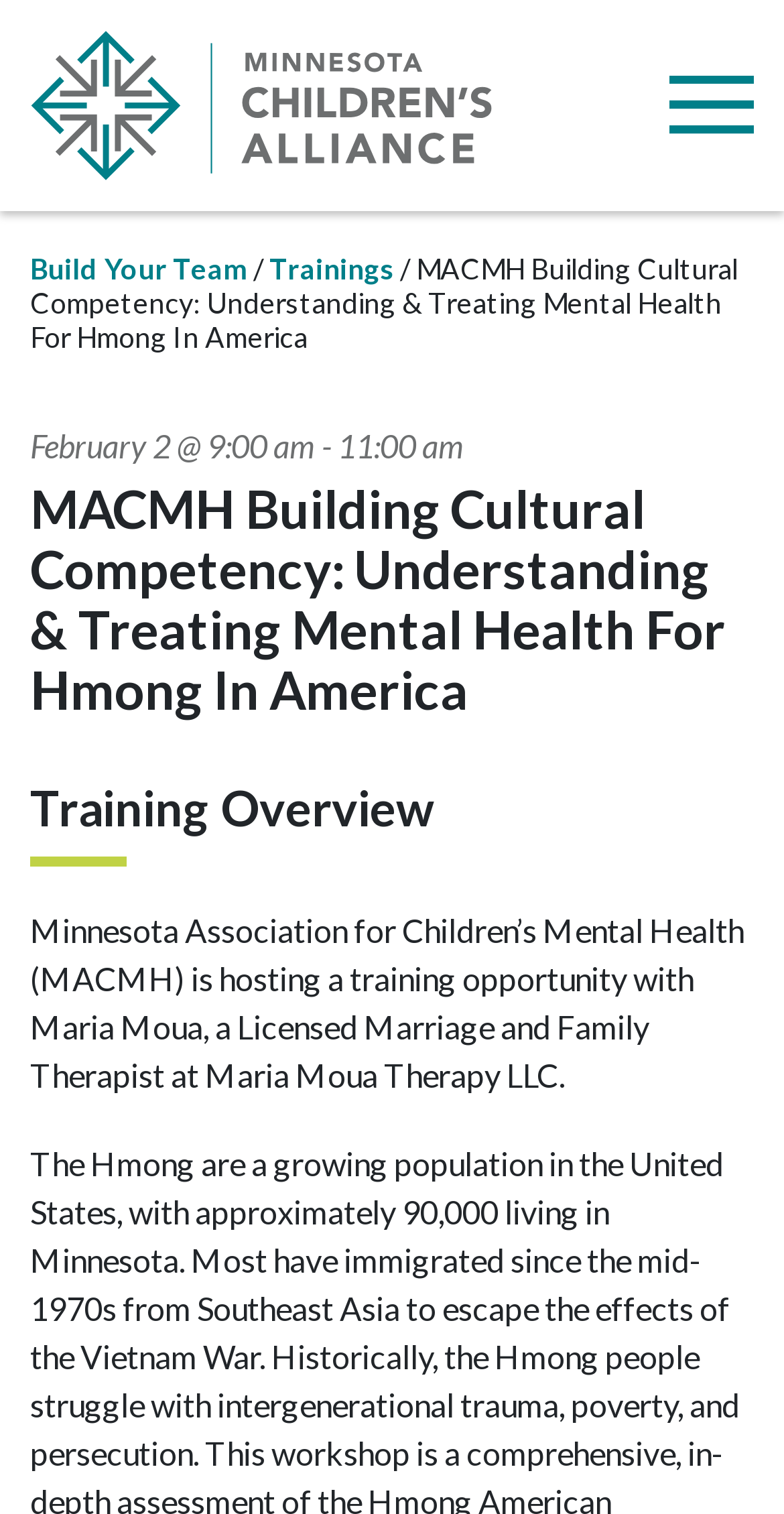What is the time duration of the training?
Please give a detailed and elaborate explanation in response to the question.

I found the answer by looking at the text 'February 2 @ 9:00 am - 11:00 am' which indicates that the training starts at 9:00 am and ends at 11:00 am, which is a duration of 2 hours.